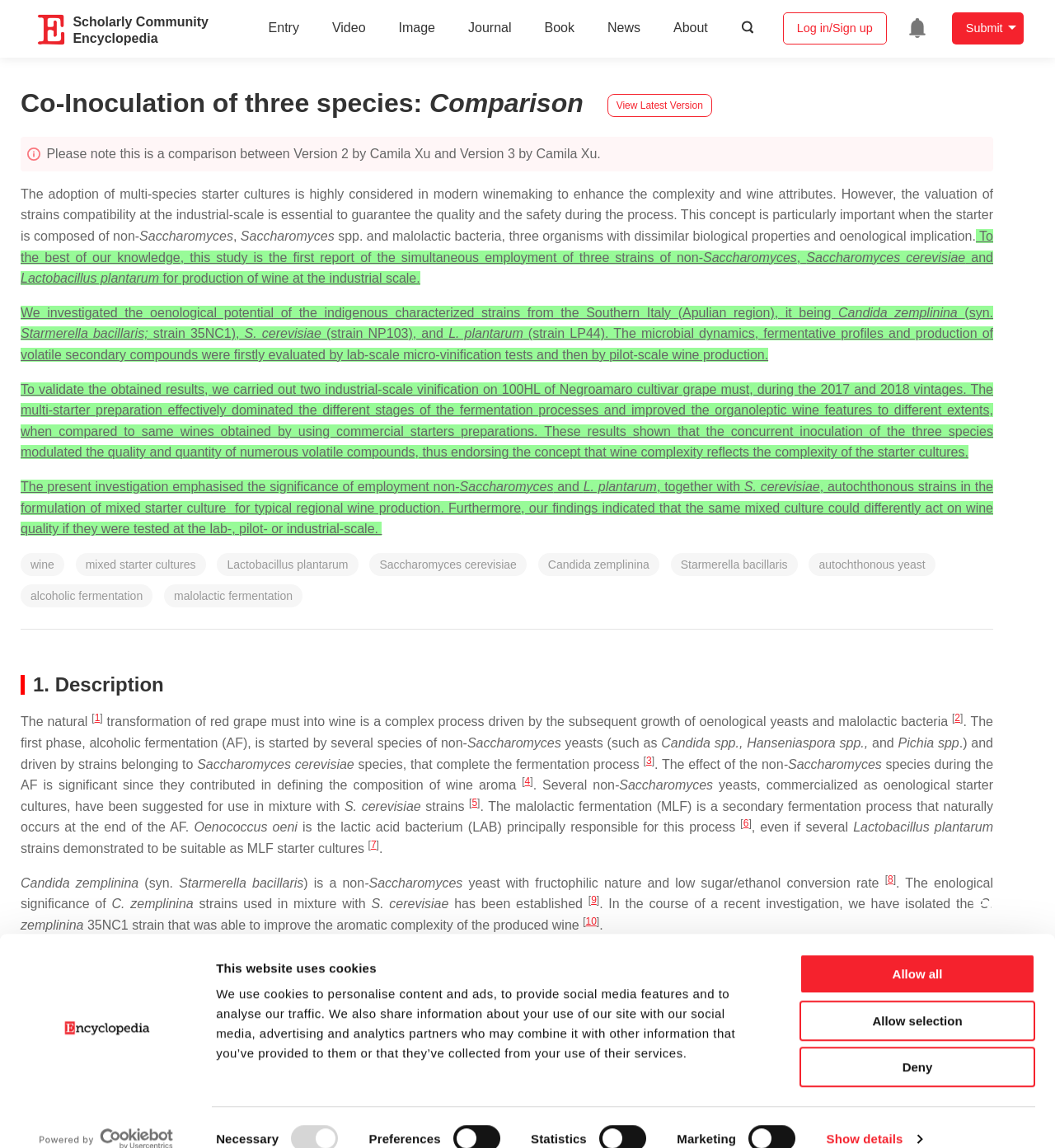Determine the bounding box coordinates of the section I need to click to execute the following instruction: "Click on Encyclopedia". Provide the coordinates as four float numbers between 0 and 1, i.e., [left, top, right, bottom].

[0.03, 0.0, 0.069, 0.052]